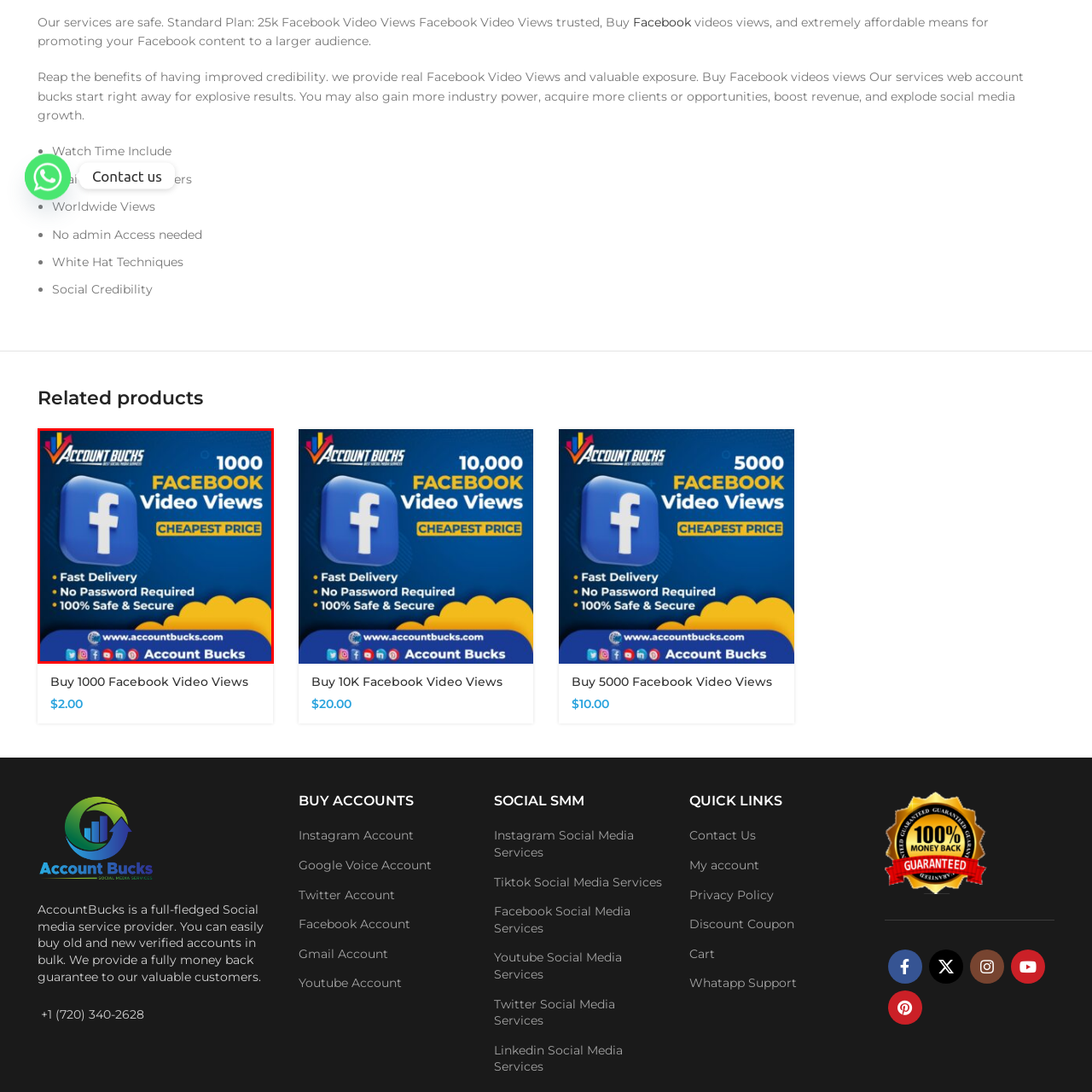Look at the image highlighted by the red boundary and answer the question with a succinct word or phrase:
What is the URL of the website?

www.accountbucks.com